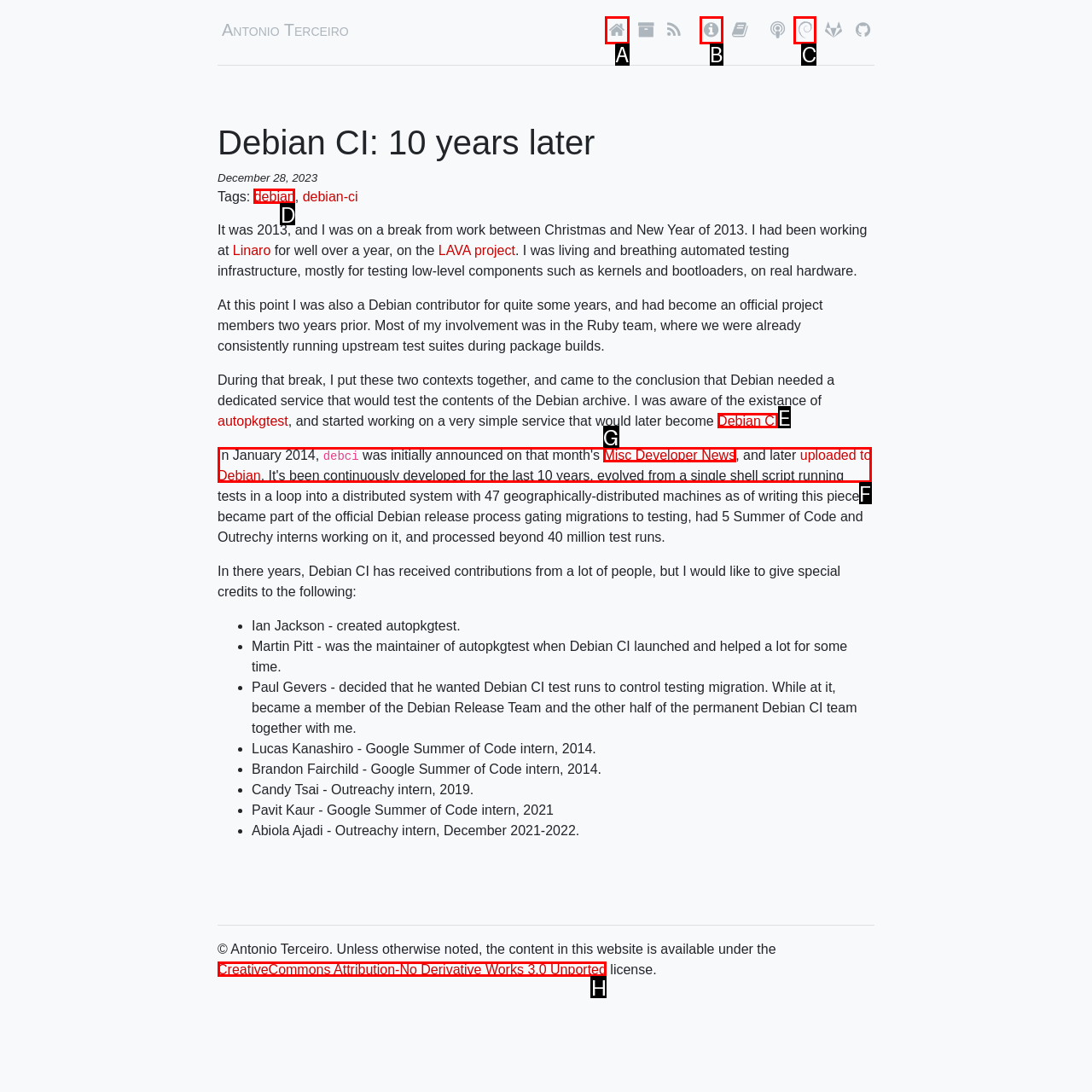Based on the provided element description: Herbal Extract, identify the best matching HTML element. Respond with the corresponding letter from the options shown.

None